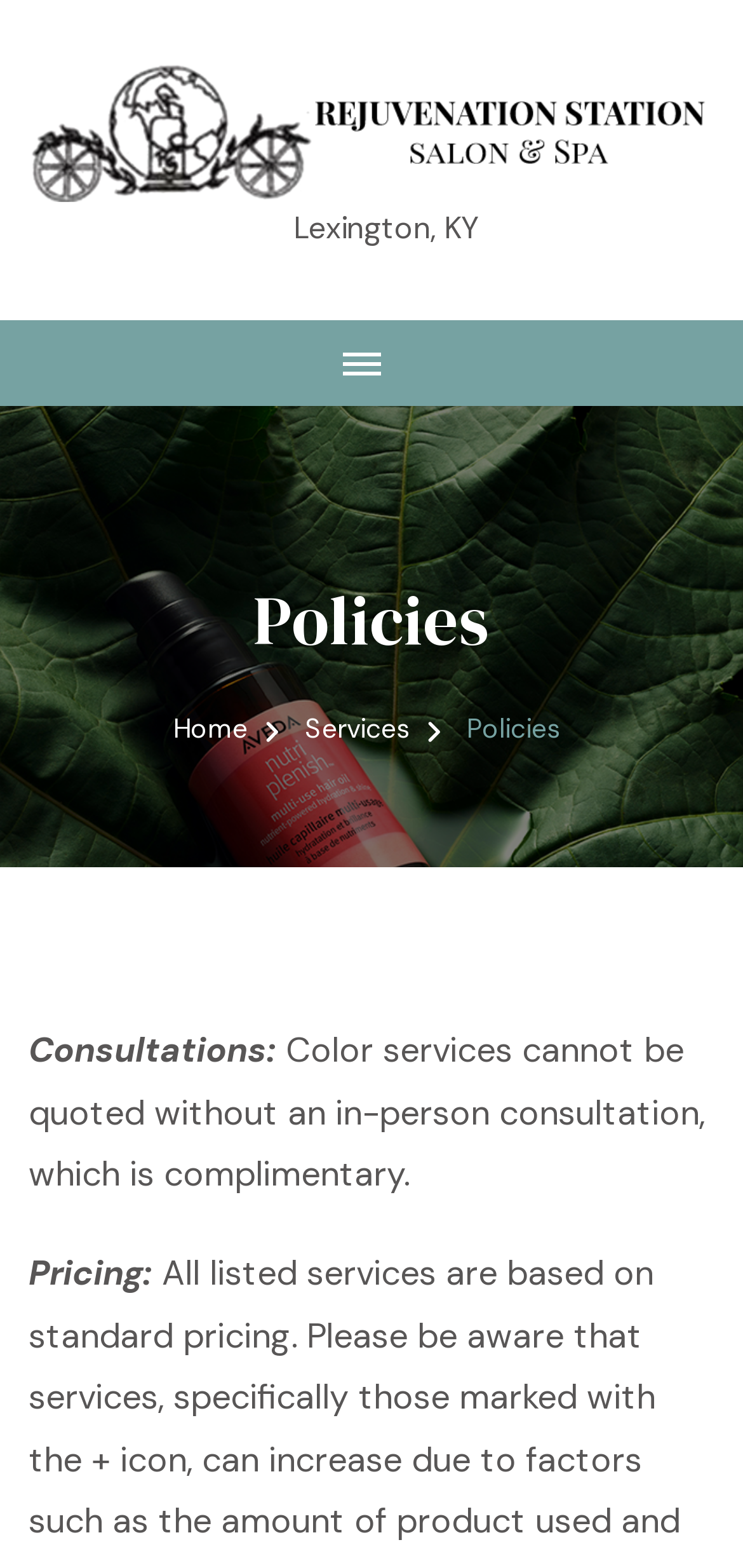Illustrate the webpage with a detailed description.

The webpage is about "Policies" and appears to be a part of a website related to a business or service provider. At the top-left corner, there is a link with no text. Below it, there is a static text "Lexington, KY", which suggests that the business or service provider is located in Lexington, Kentucky. 

To the right of the "Lexington, KY" text, there is an unexpanded button with no text. Below these elements, there is a heading that reads "Policies", which is the main title of the webpage. 

Under the "Policies" heading, there are three links arranged horizontally: "Home", "Services", and "Policies". The "Policies" link is currently selected, as it has a nested structure. 

Within the "Policies" link, there are two sections: "Consultations" and "Pricing". The "Consultations" section has a brief description stating that color services cannot be quoted without an in-person consultation, which is complimentary. The "Pricing" section has a heading, but no additional information is provided.